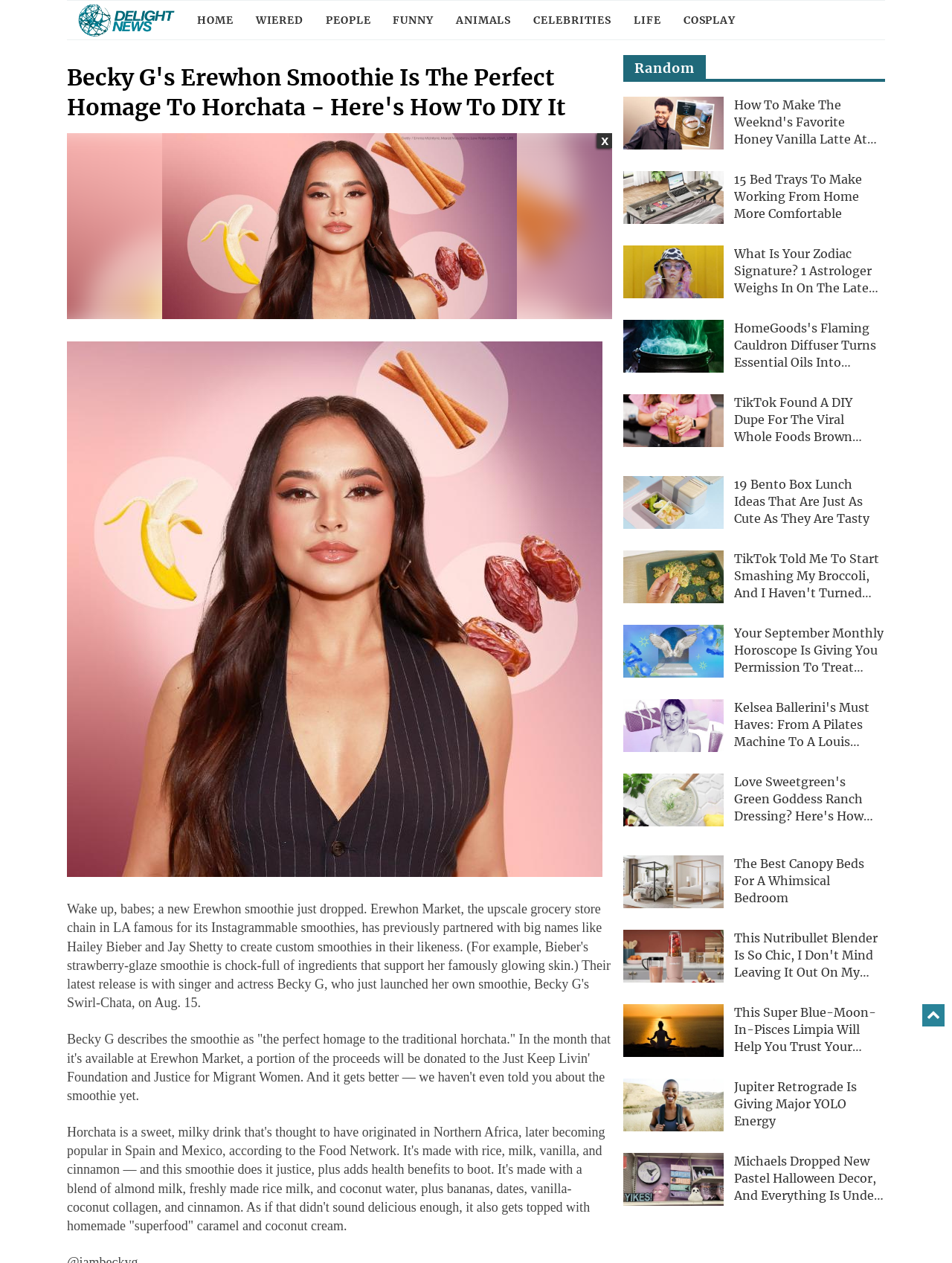What is the type of content in the section with the heading 'Random'?
Answer the question with a thorough and detailed explanation.

The section with the heading 'Random' contains multiple articles, each with a heading and a link, which suggests that the type of content in this section is articles.